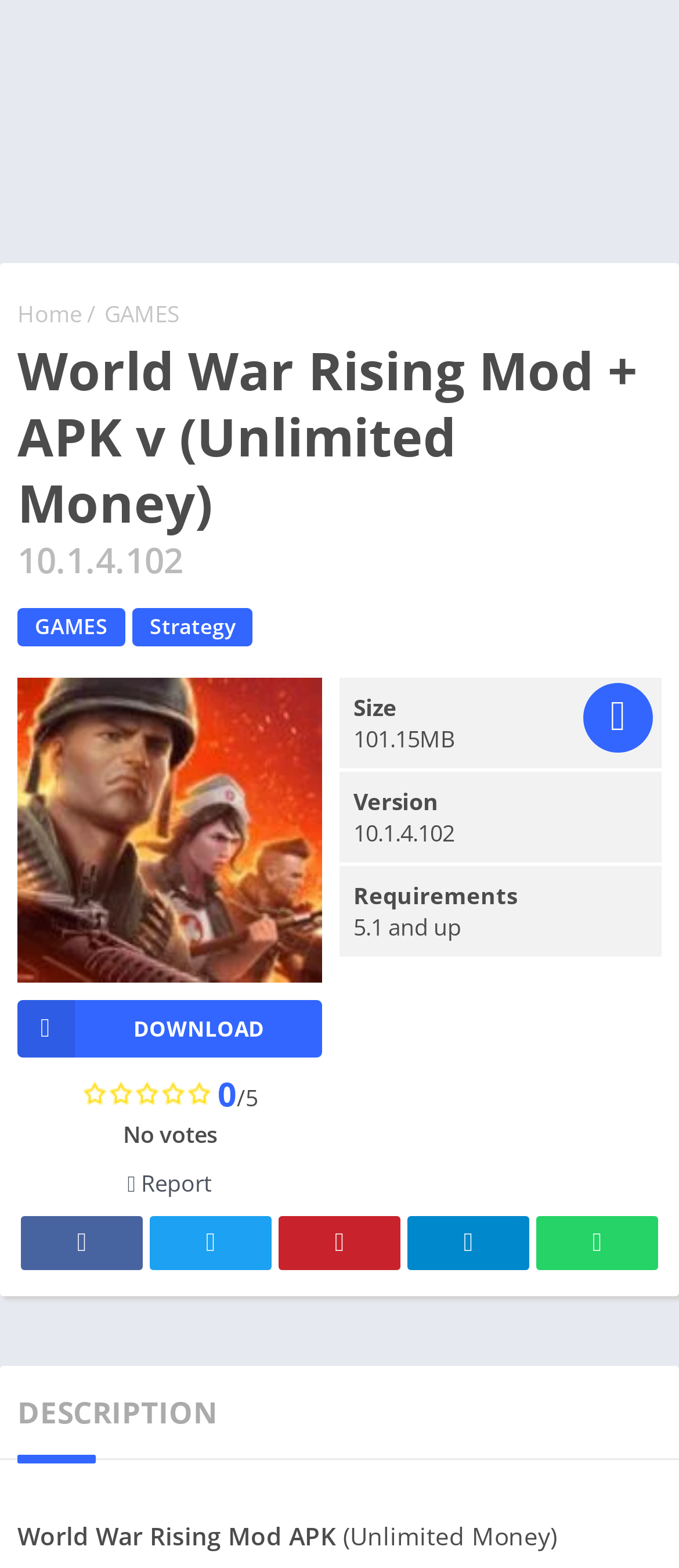Please determine the bounding box coordinates, formatted as (top-left x, top-left y, bottom-right x, bottom-right y), with all values as floating point numbers between 0 and 1. Identify the bounding box of the region described as: Twitter

[0.221, 0.776, 0.4, 0.81]